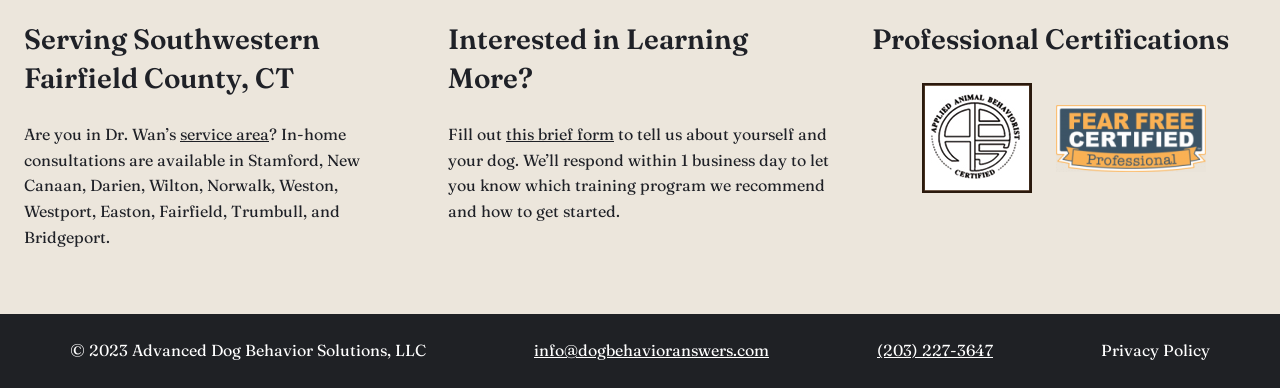Bounding box coordinates are specified in the format (top-left x, top-left y, bottom-right x, bottom-right y). All values are floating point numbers bounded between 0 and 1. Please provide the bounding box coordinate of the region this sentence describes: Wix.com

None